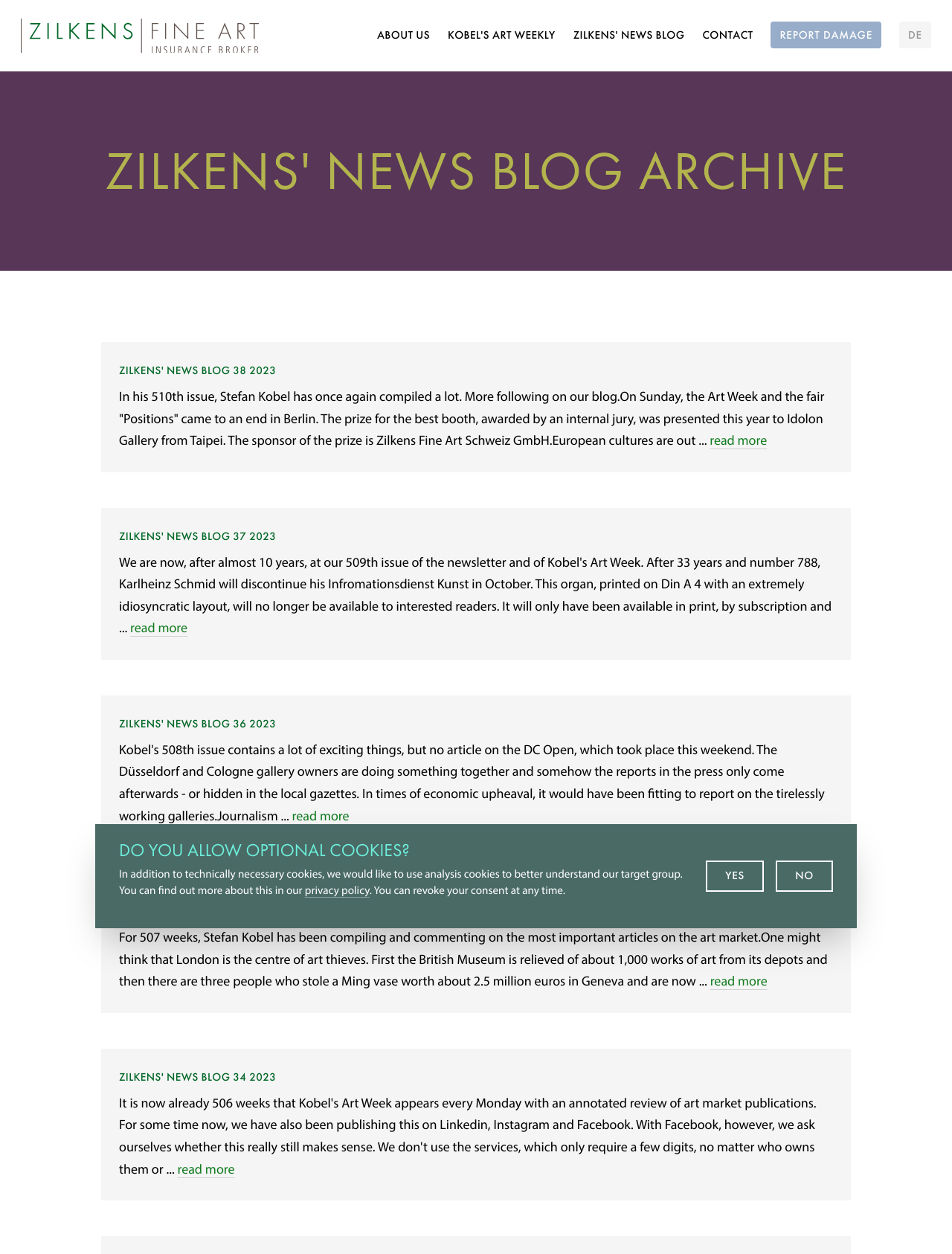From the webpage screenshot, predict the bounding box coordinates (top-left x, top-left y, bottom-right x, bottom-right y) for the UI element described here: Create account

None